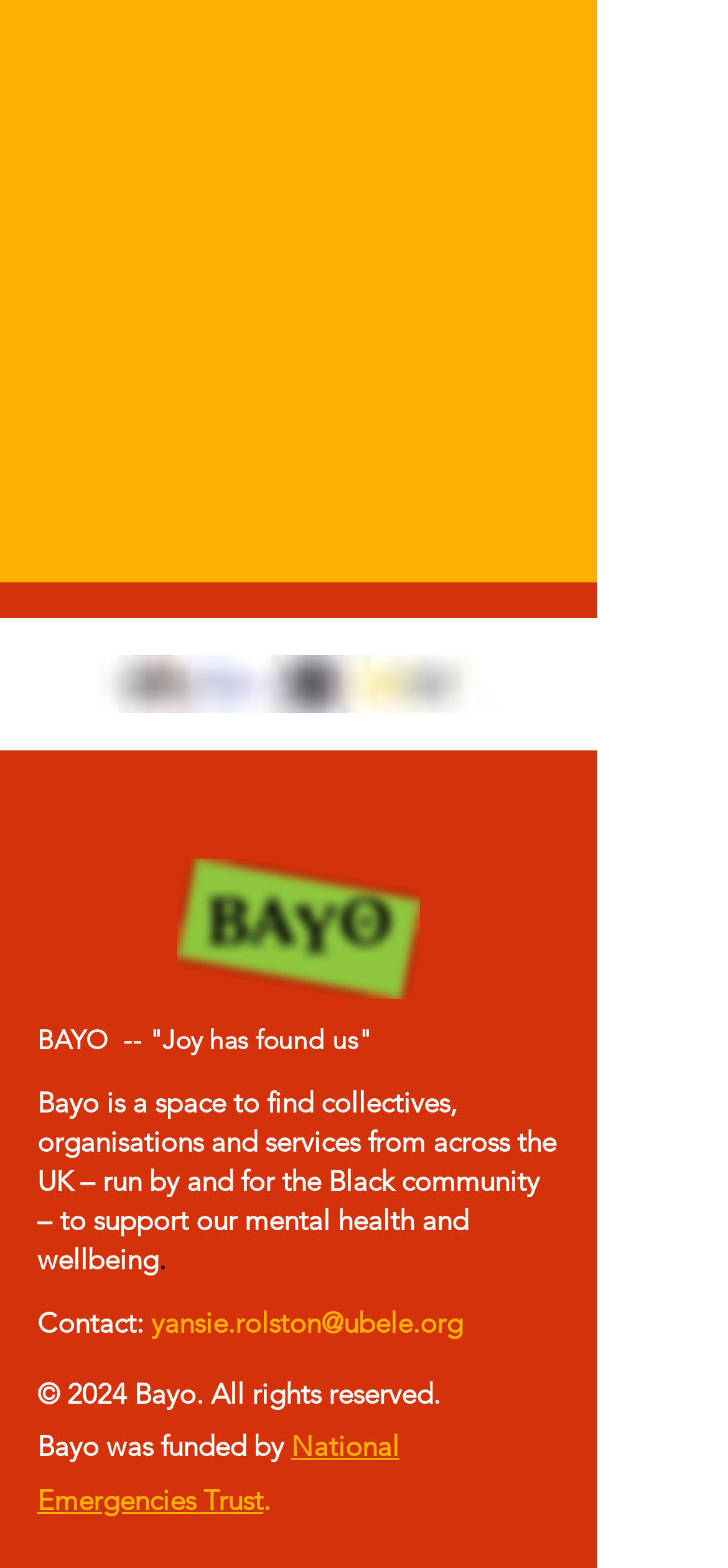Based on what you see in the screenshot, provide a thorough answer to this question: What is the funding source of Bayo?

The StaticText element with the text 'Bayo was funded by ' is followed by a link element with the text 'National Emergencies Trust'. This indicates that Bayo was funded by the National Emergencies Trust.